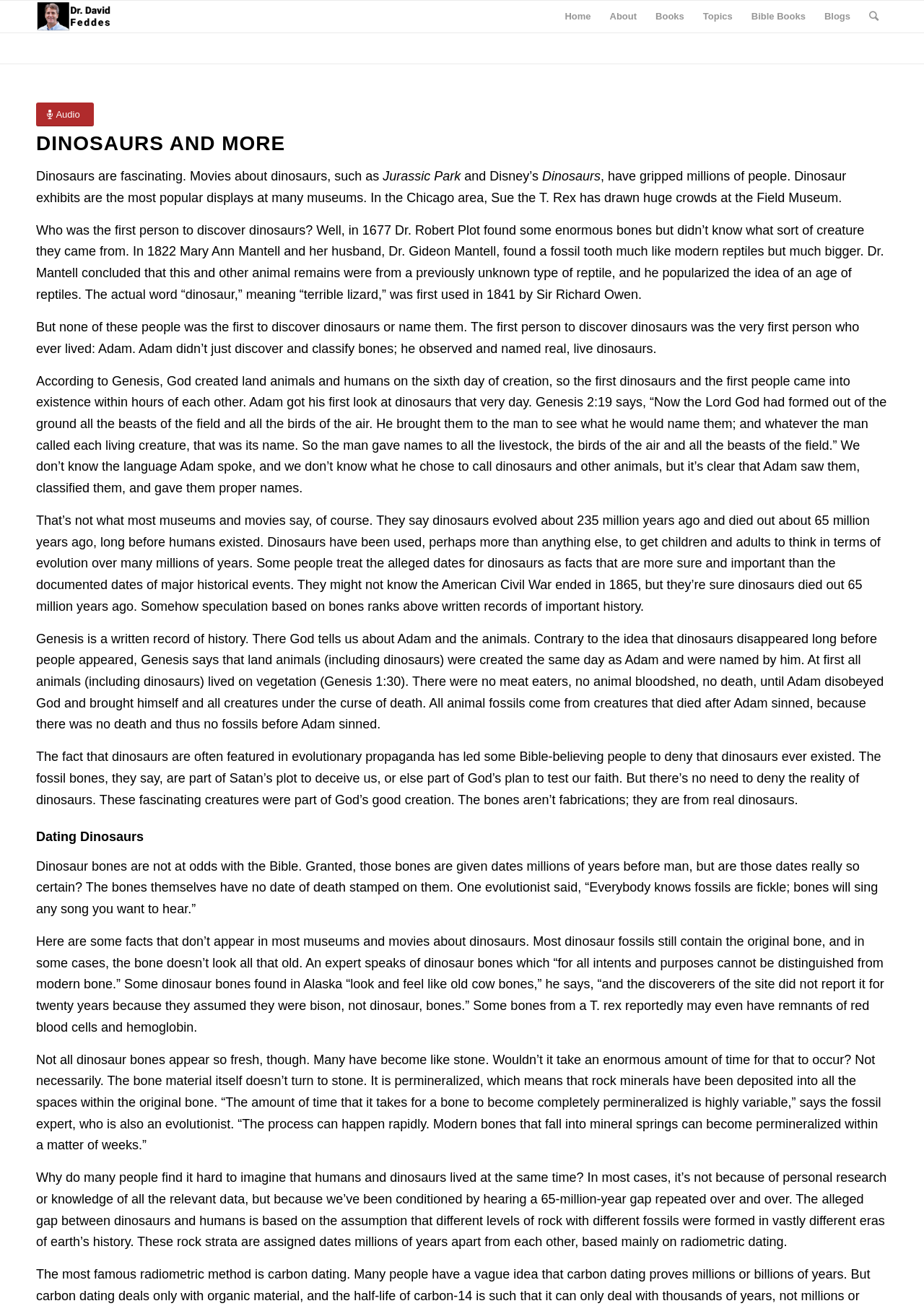Who is the first person to discover dinosaurs according to the webpage?
Using the image as a reference, deliver a detailed and thorough answer to the question.

According to the webpage, Adam is considered the first person to discover dinosaurs, as he observed and named them on the sixth day of creation, as stated in Genesis.